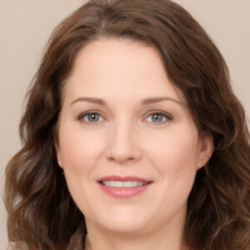Examine the screenshot and answer the question in as much detail as possible: What is the background of the portrait?

According to the caption, 'the background is neutral, allowing her features to stand out prominently', which means that the background of the portrait is neutral in color or design, allowing Evelyn Alder's features to be the main focus.